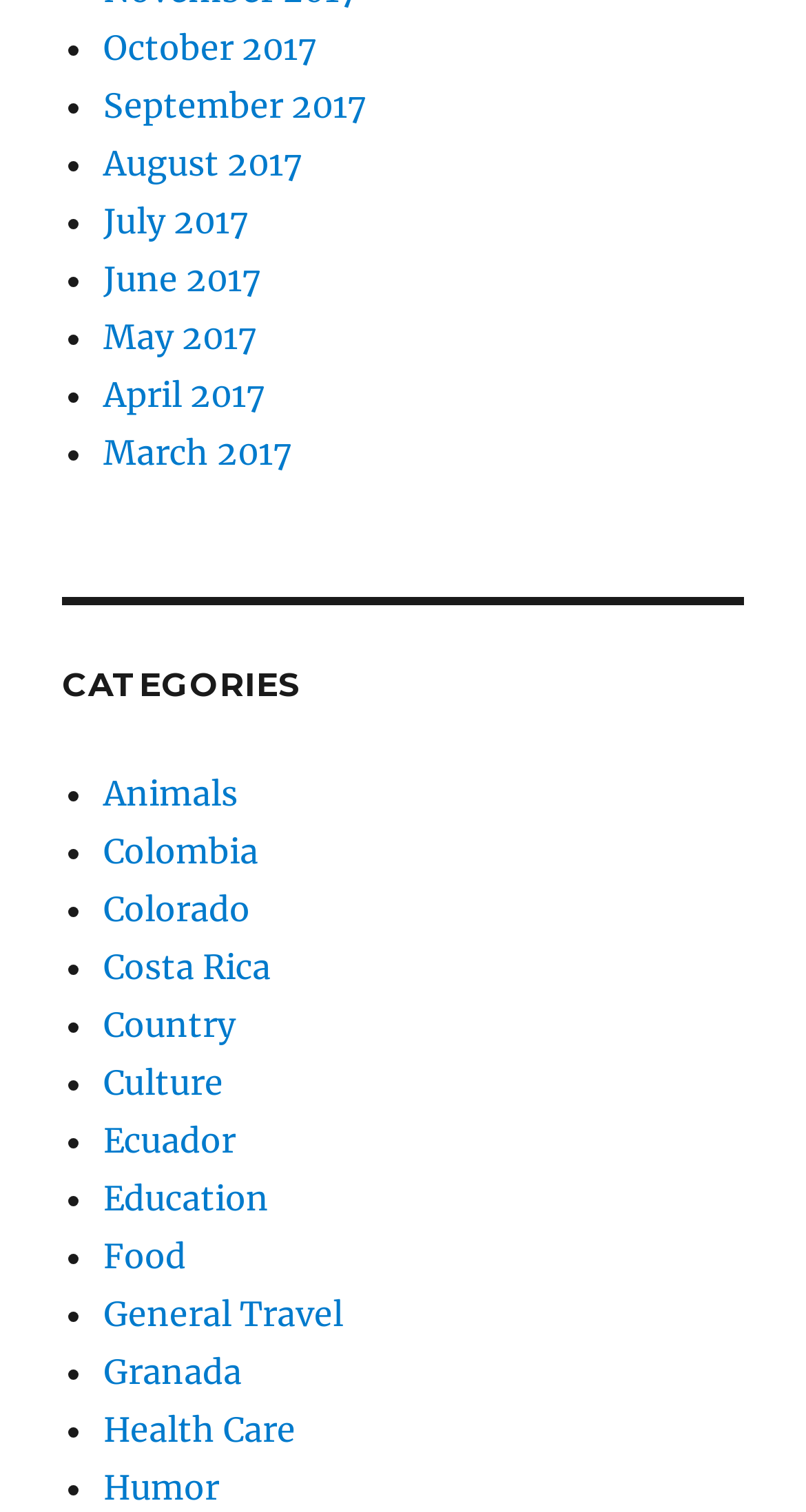Can you show the bounding box coordinates of the region to click on to complete the task described in the instruction: "Explore Animals"?

[0.128, 0.511, 0.295, 0.538]